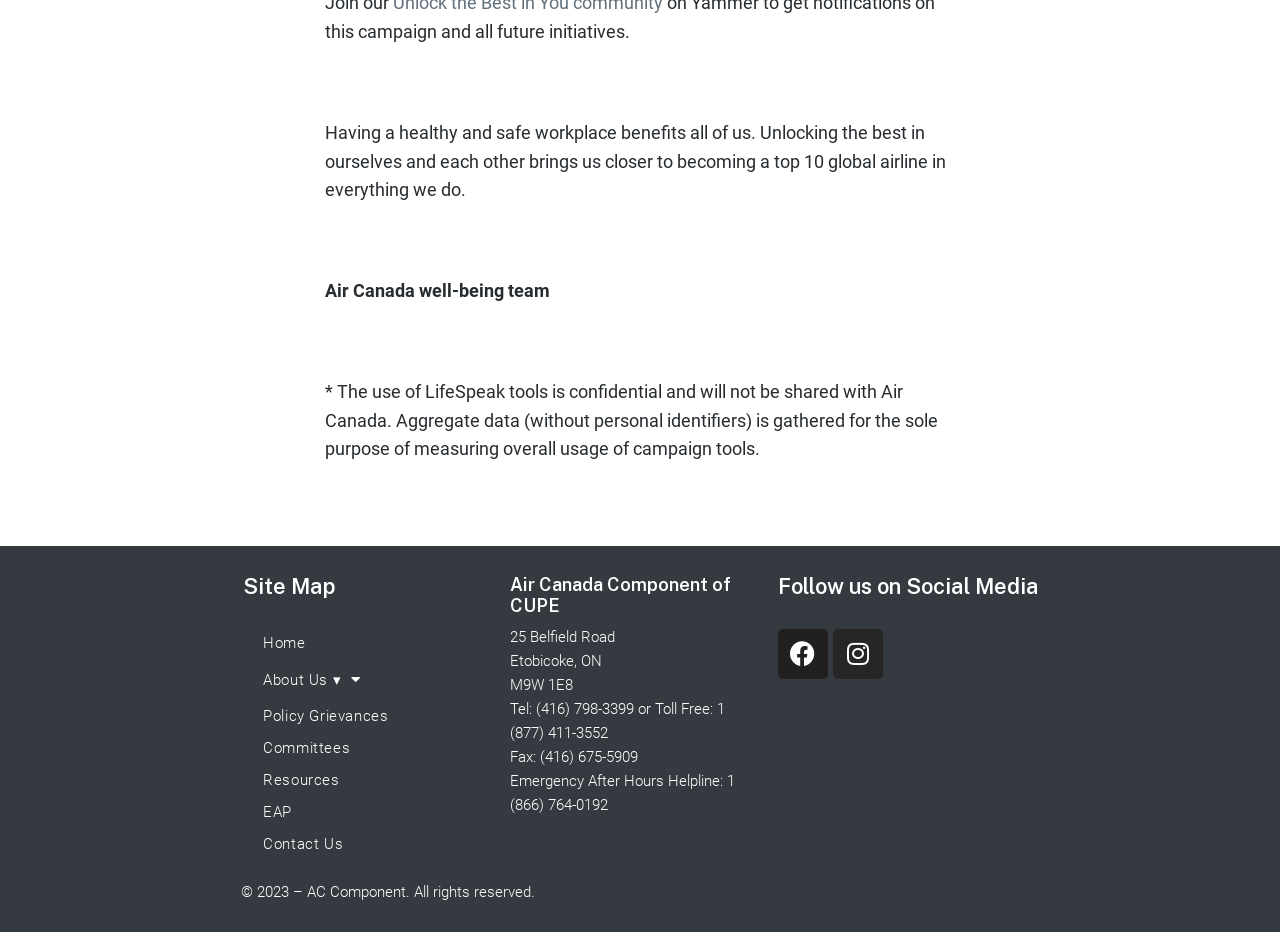Answer the question briefly using a single word or phrase: 
What is the name of the airline?

Air Canada